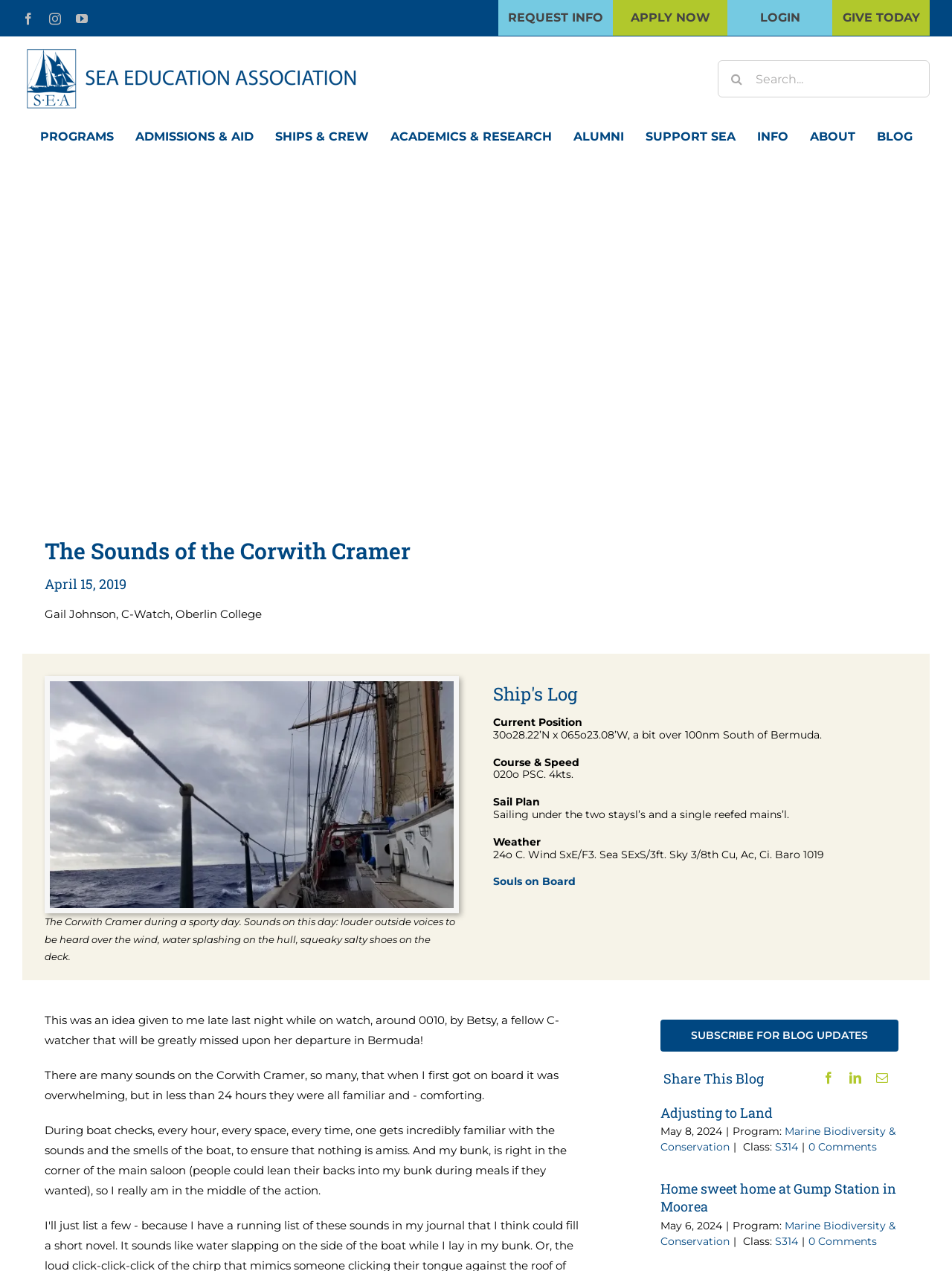Could you highlight the region that needs to be clicked to execute the instruction: "Subscribe for blog updates"?

[0.694, 0.802, 0.944, 0.827]